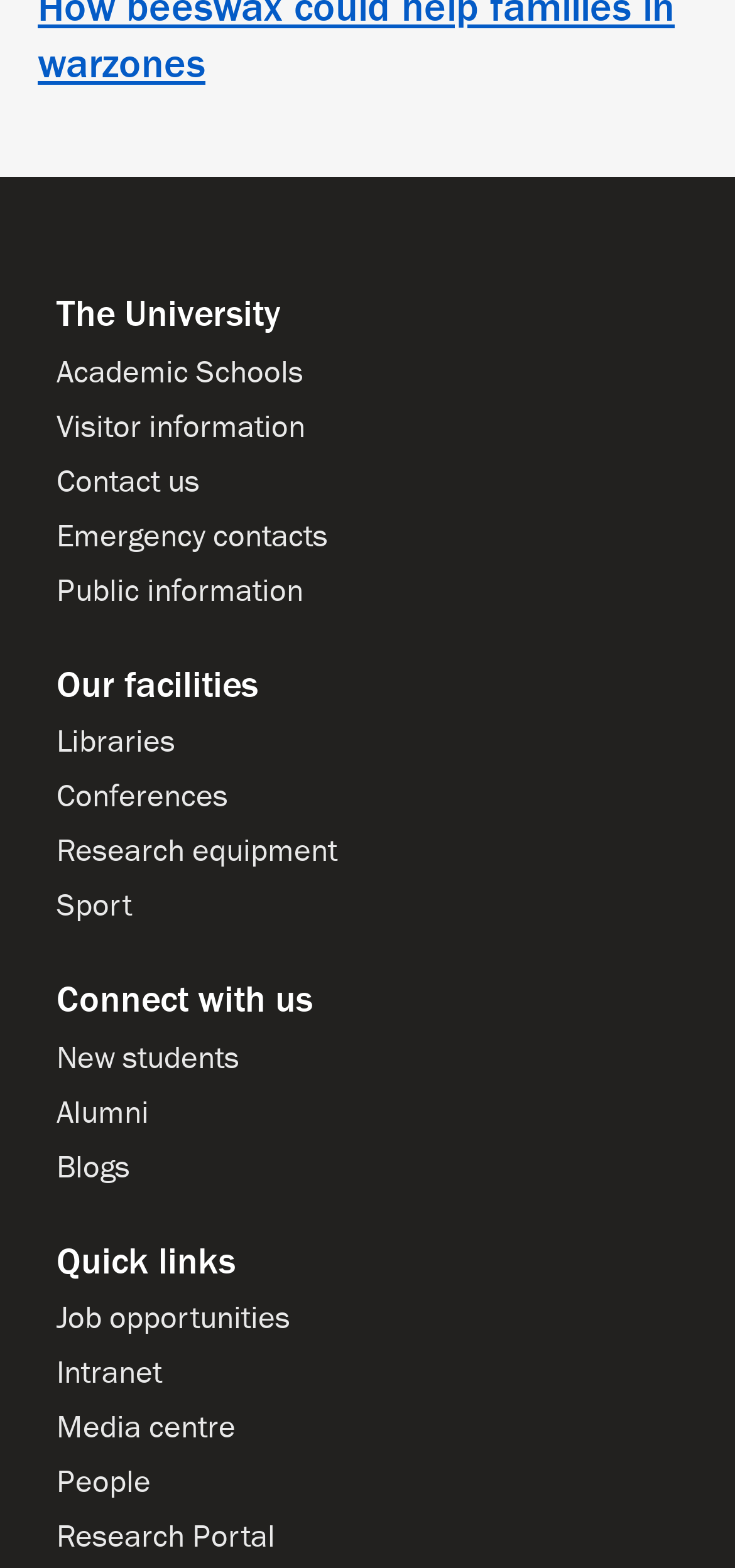Locate the bounding box for the described UI element: "twitter no background icon". Ensure the coordinates are four float numbers between 0 and 1, formatted as [left, top, right, bottom].

[0.19, 0.763, 0.251, 0.787]